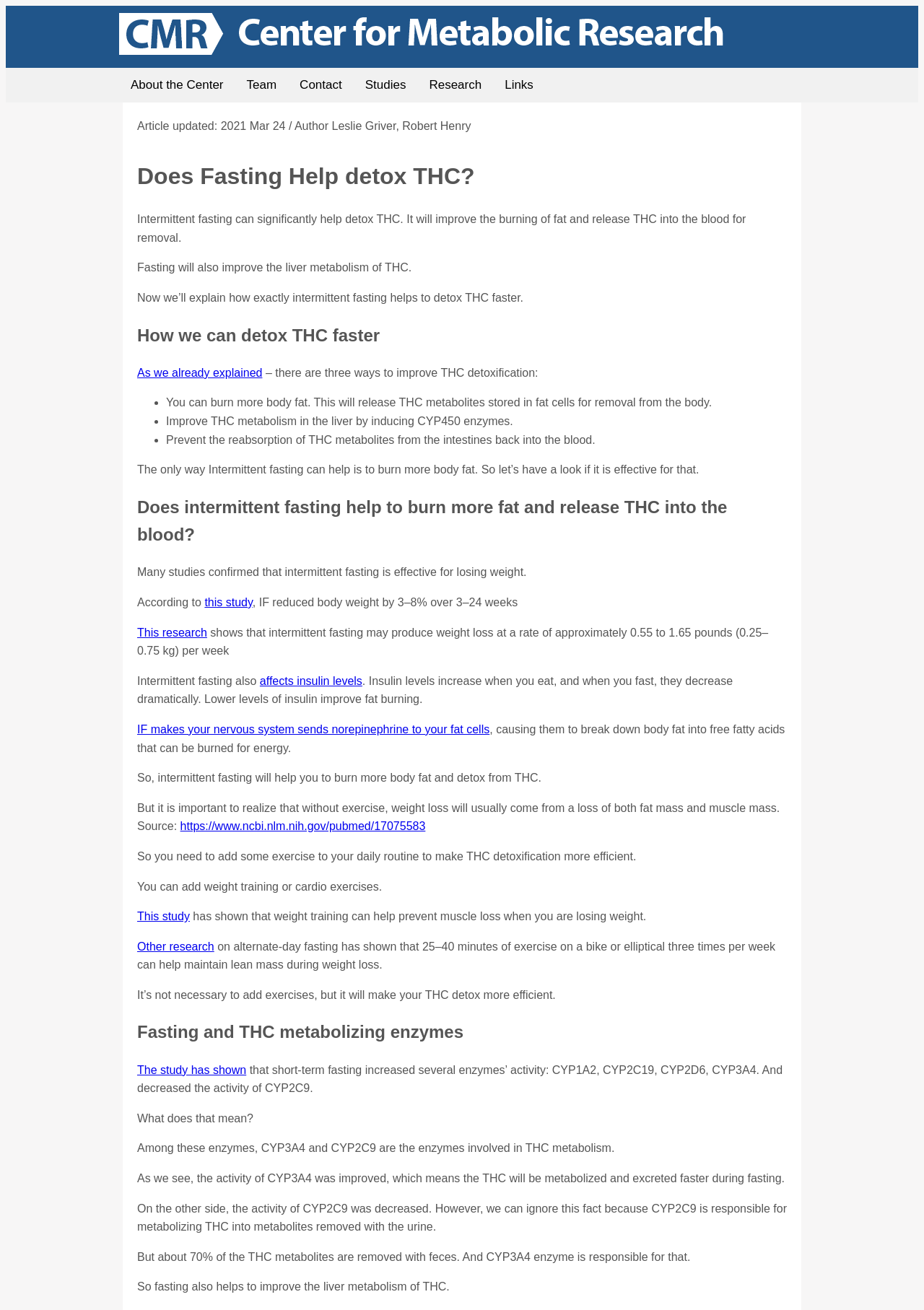Identify the bounding box coordinates of the specific part of the webpage to click to complete this instruction: "Learn how to detox THC faster".

[0.148, 0.245, 0.852, 0.267]